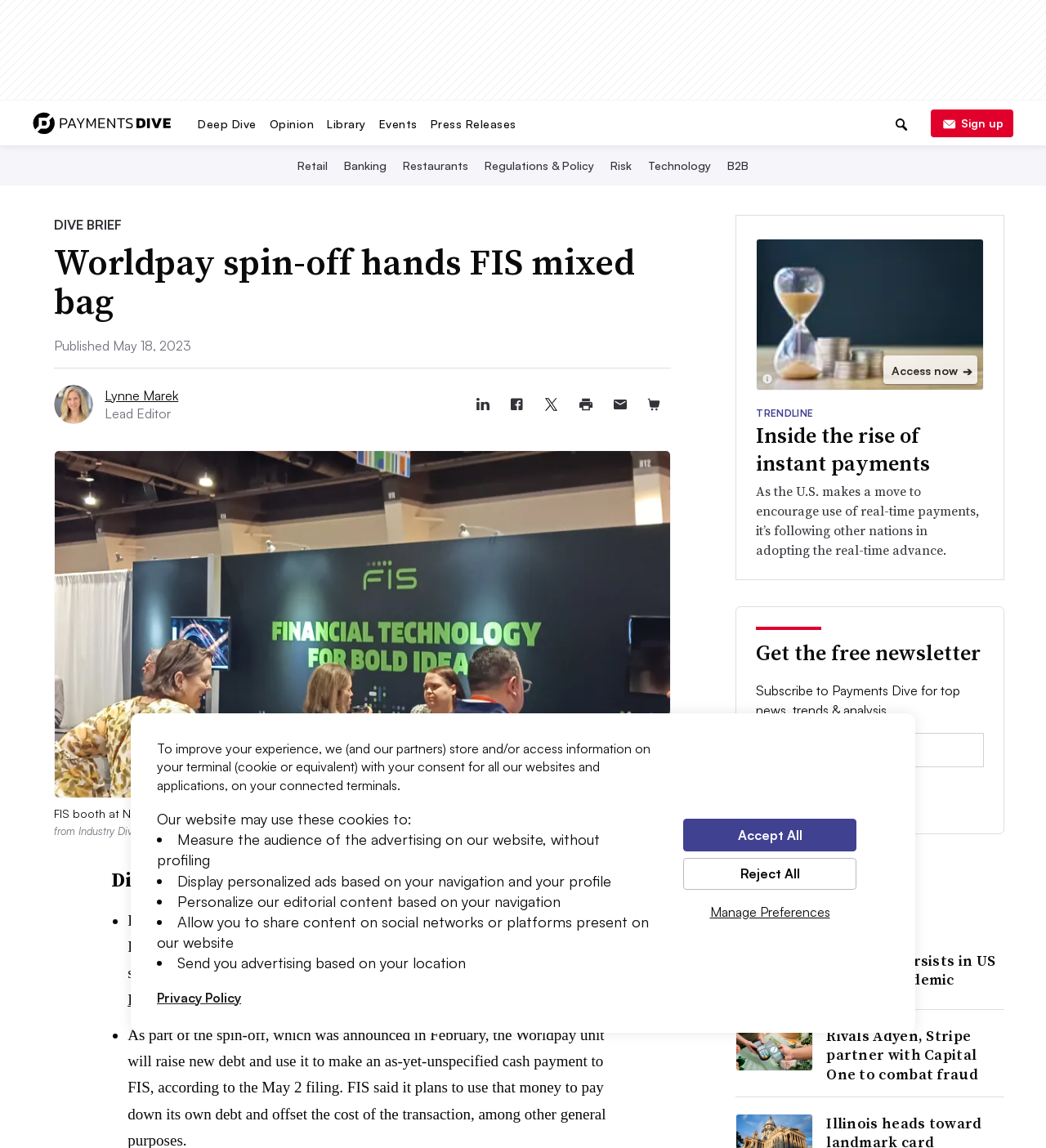Please determine the bounding box coordinates of the element to click in order to execute the following instruction: "Go to Payments Dive". The coordinates should be four float numbers between 0 and 1, specified as [left, top, right, bottom].

[0.031, 0.099, 0.164, 0.113]